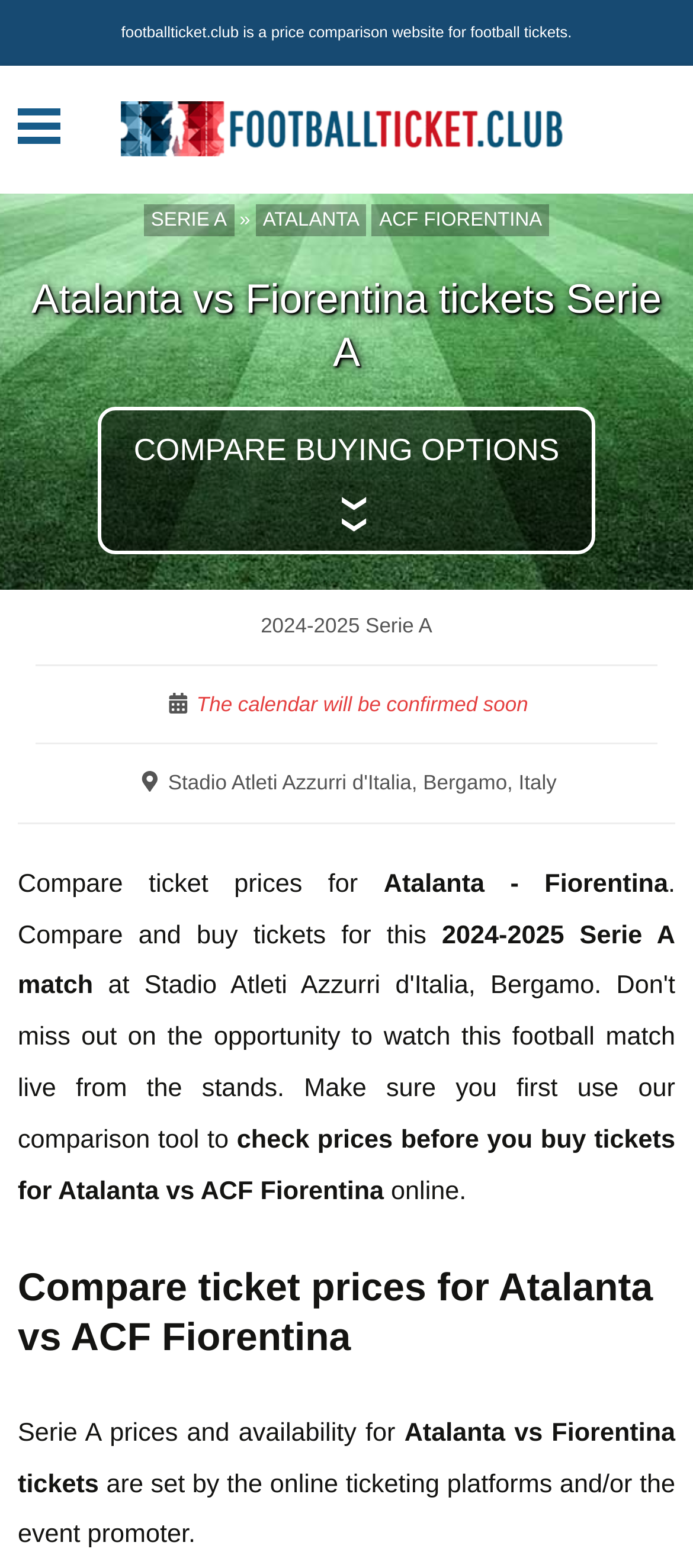What is the name of the stadium where the match will be held?
Using the information from the image, provide a comprehensive answer to the question.

By analyzing the webpage, I found that the stadium name is mentioned in the context of the match between Atalanta and ACF Fiorentina. Specifically, the text 'Compare and buy Serie A tickets for Atalanta vs ACF Fiorentina (2024-2025 season) at Stadio Atleti Azzurri d'Italia in Bergamo.' provides the answer.